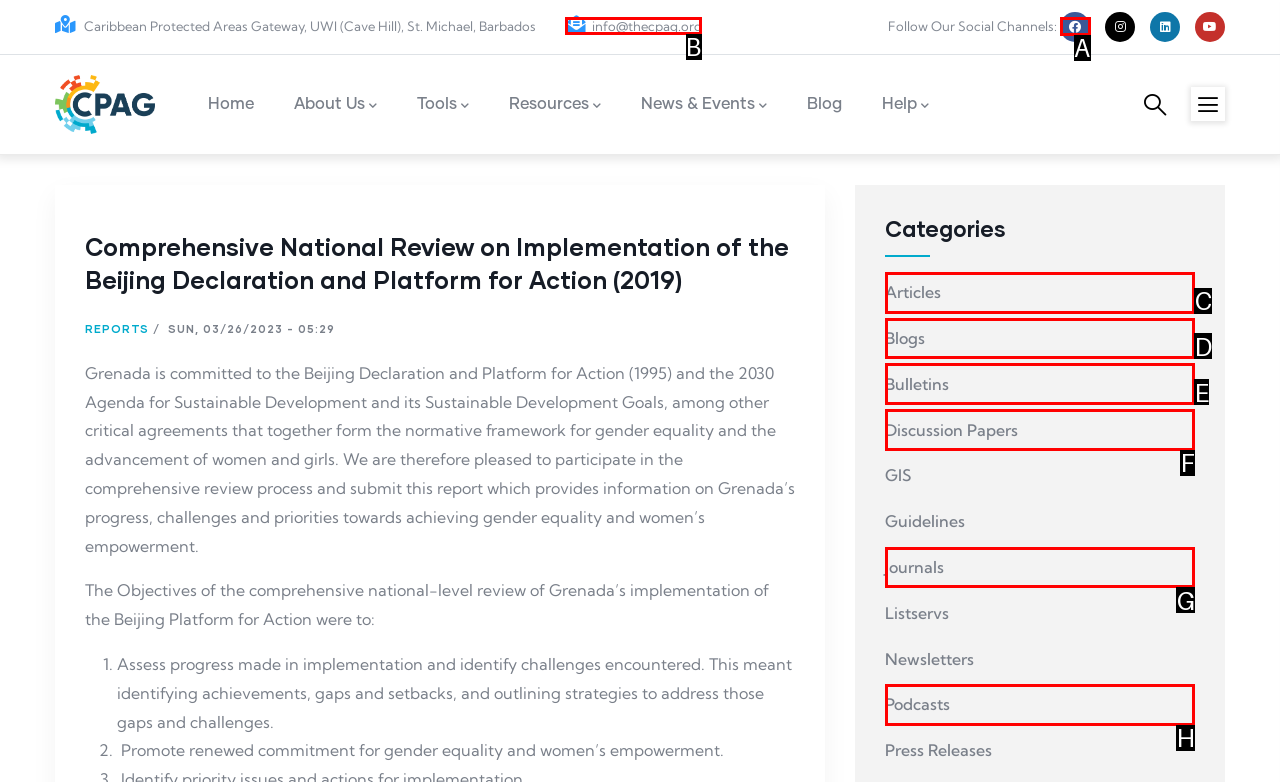Select the letter of the UI element you need to click on to fulfill this task: Contact CPAG RIH via email. Write down the letter only.

B